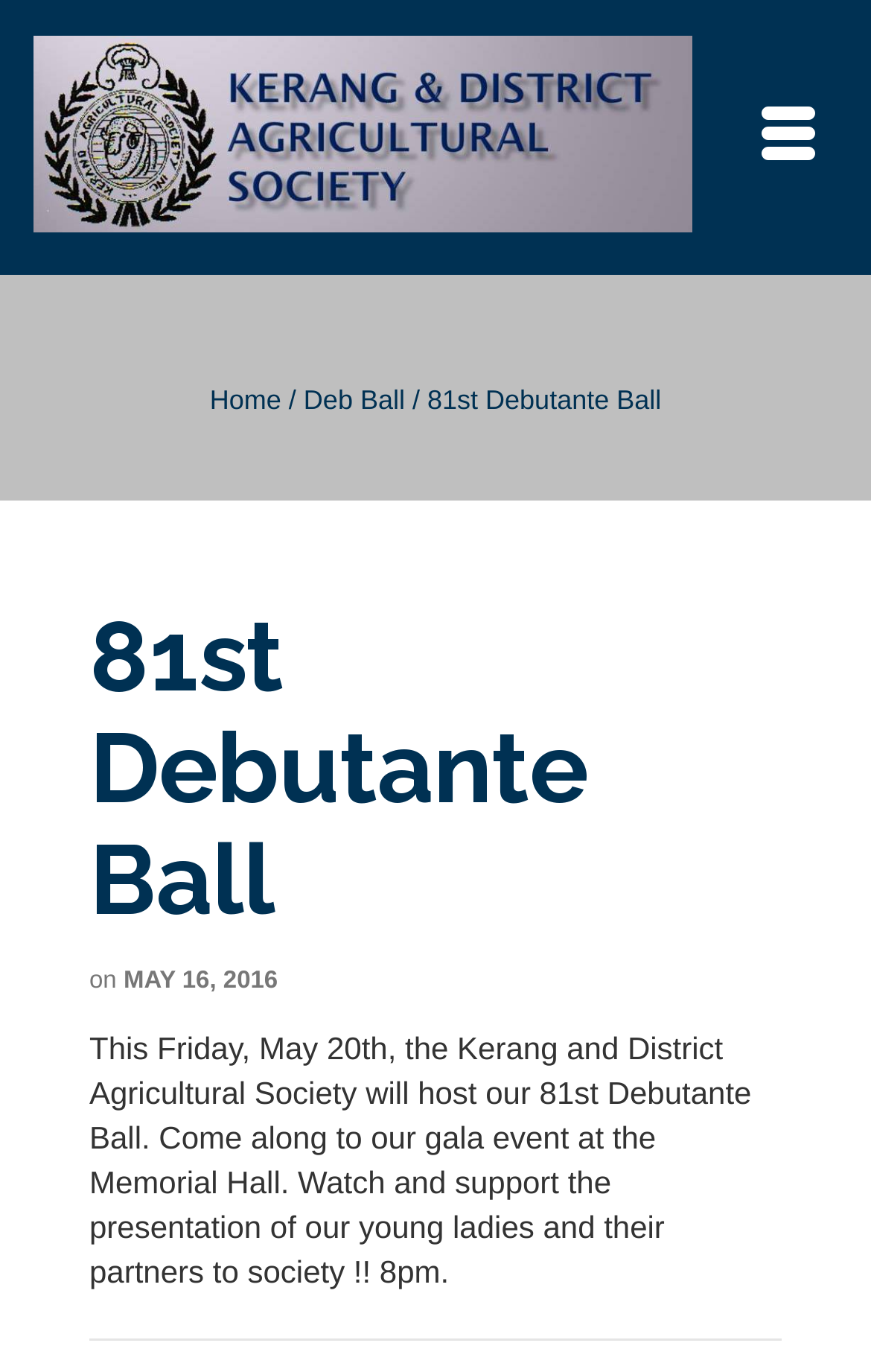Create an elaborate caption that covers all aspects of the webpage.

The webpage is about the 81st Debutante Ball organized by the Kerang and District Agricultural Society. At the top, there is a navigation menu with three links: an empty link, "Home", and "Deb Ball". The title "81st Debutante Ball" is prominently displayed below the navigation menu.

The main content of the webpage is divided into two sections. The top section is a header that announces the event, with the title "81st Debutante Ball" and the date "MAY 16, 2016". Below this, there is a paragraph that provides more details about the event, including the date, time, location, and a brief description of what to expect.

At the very bottom of the webpage, there is a footer section that takes up a small amount of space.